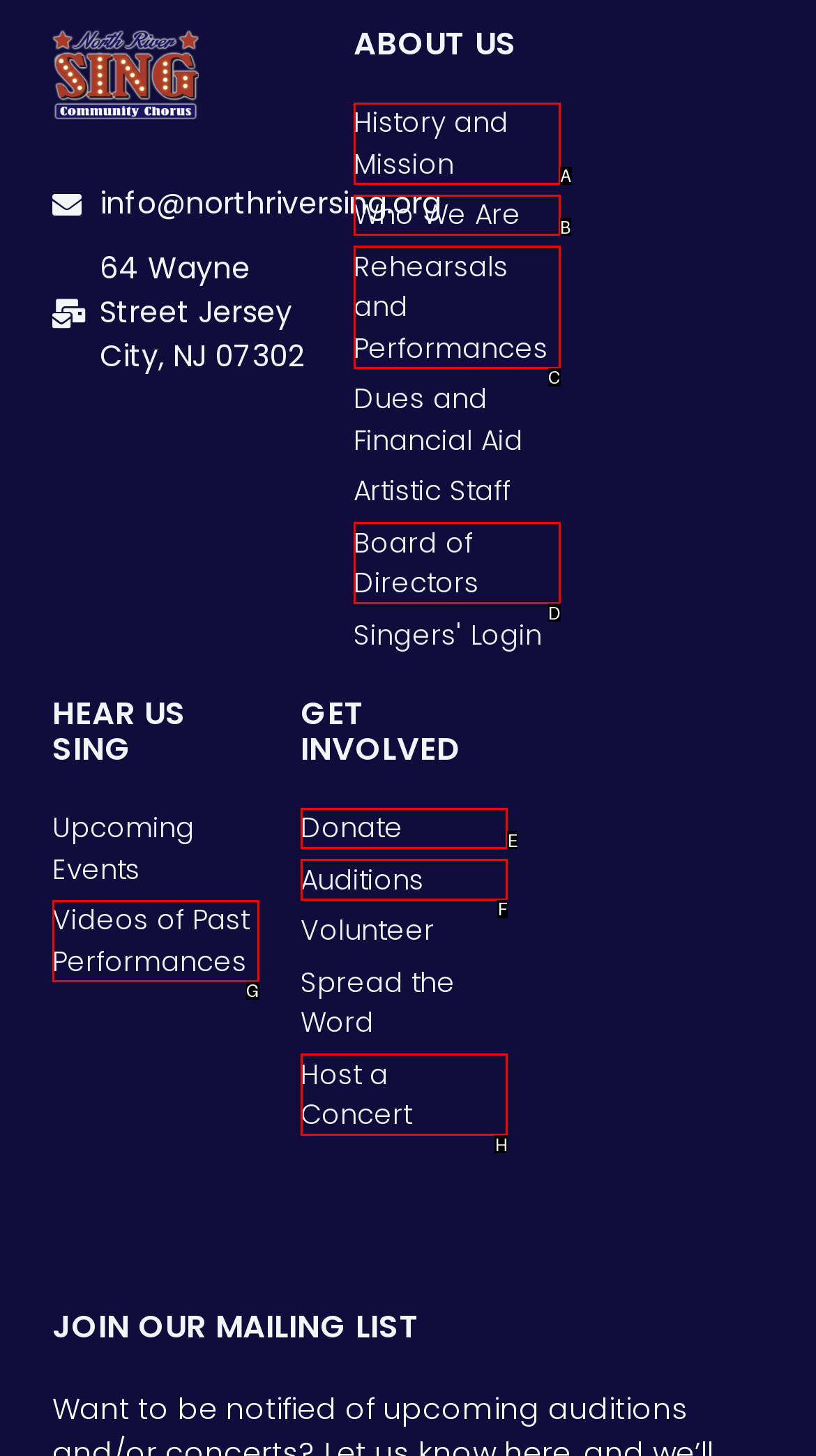Select the appropriate option that fits: Host a Concert
Reply with the letter of the correct choice.

H